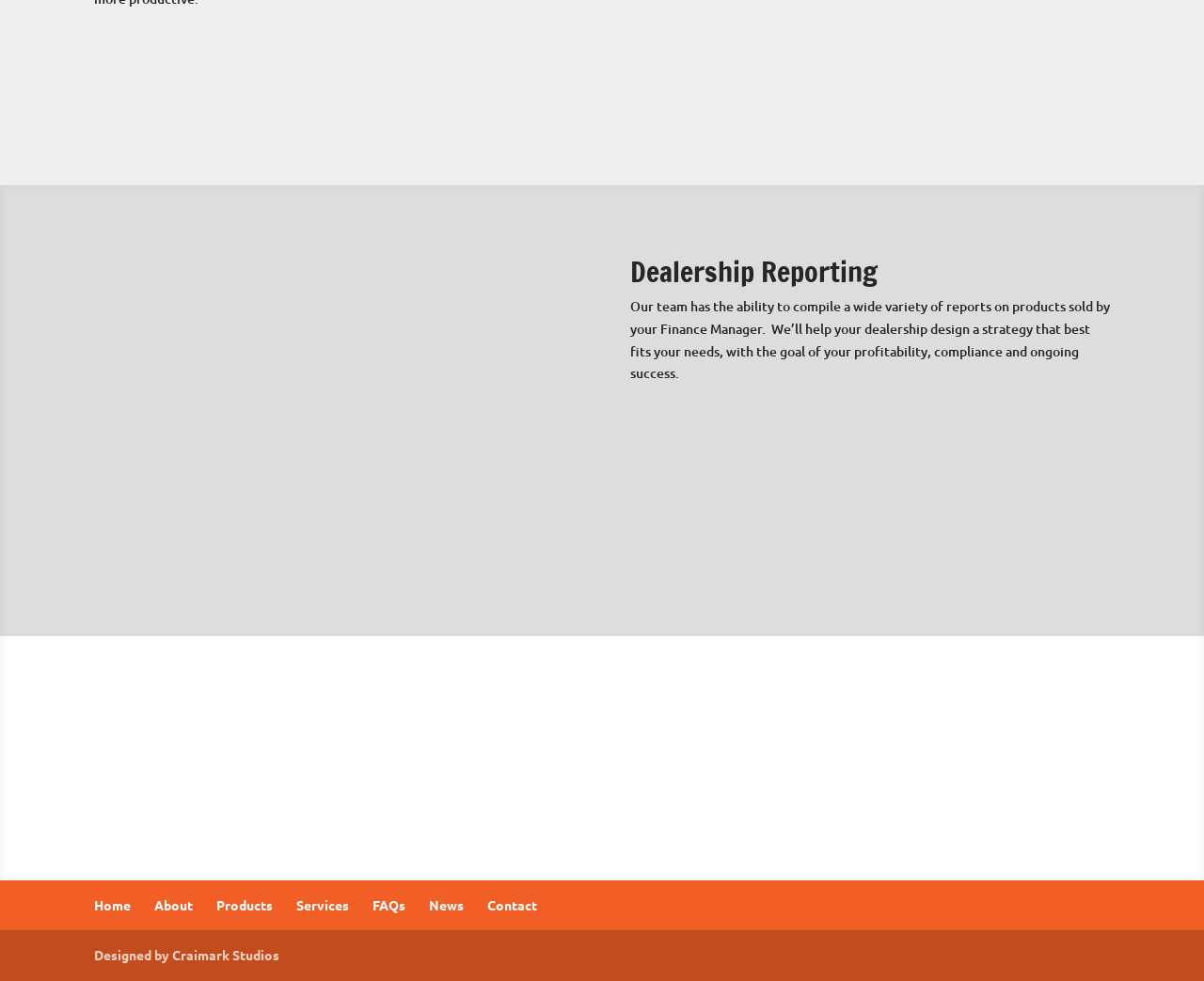What is the goal of the dealership's strategy?
Using the information from the image, give a concise answer in one word or a short phrase.

Profitability, compliance and success